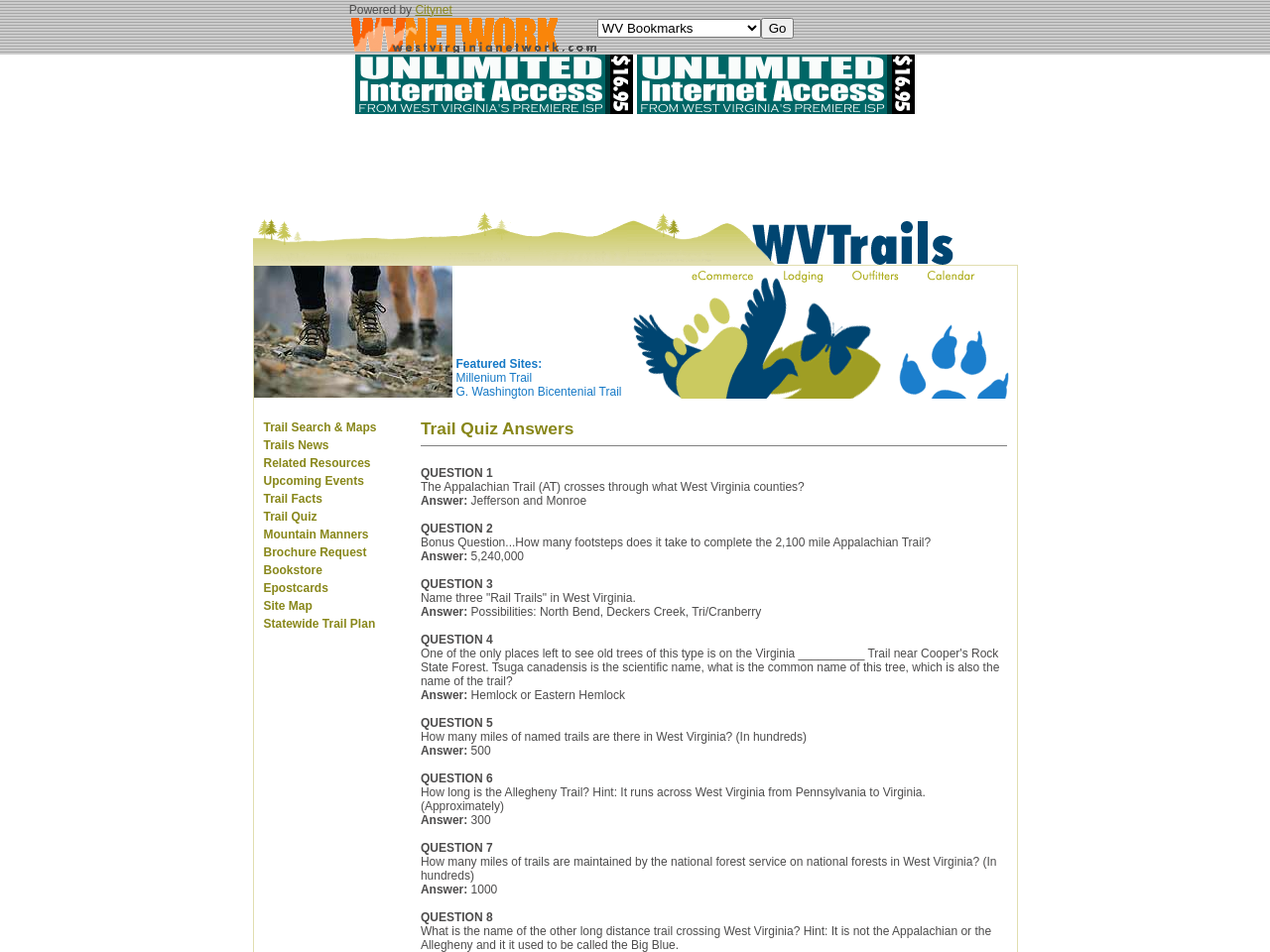Please identify the bounding box coordinates of the region to click in order to complete the task: "Select an option from the 'WV Bookmarks' combo box". The coordinates must be four float numbers between 0 and 1, specified as [left, top, right, bottom].

[0.47, 0.02, 0.599, 0.04]